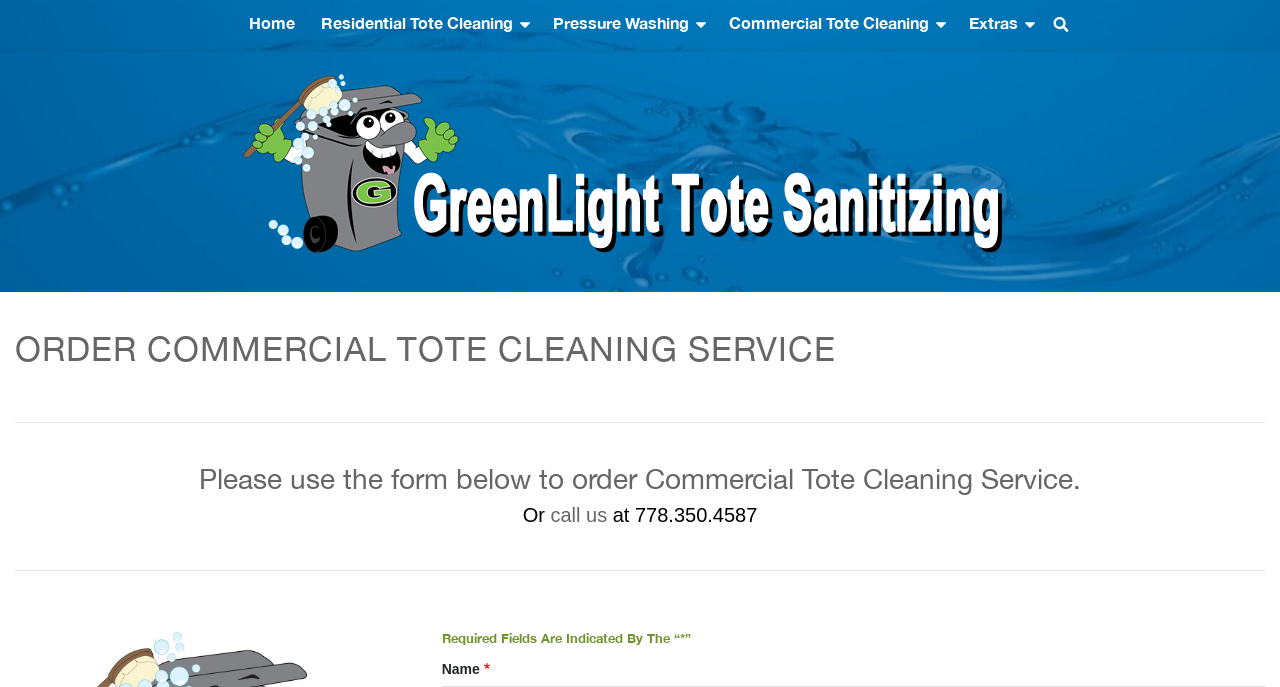Review the image closely and give a comprehensive answer to the question: What is the format of the required fields on the form?

The webpage states that required fields on the form are indicated by an asterisk symbol (*). This means that users must fill out these fields in order to successfully submit their order.